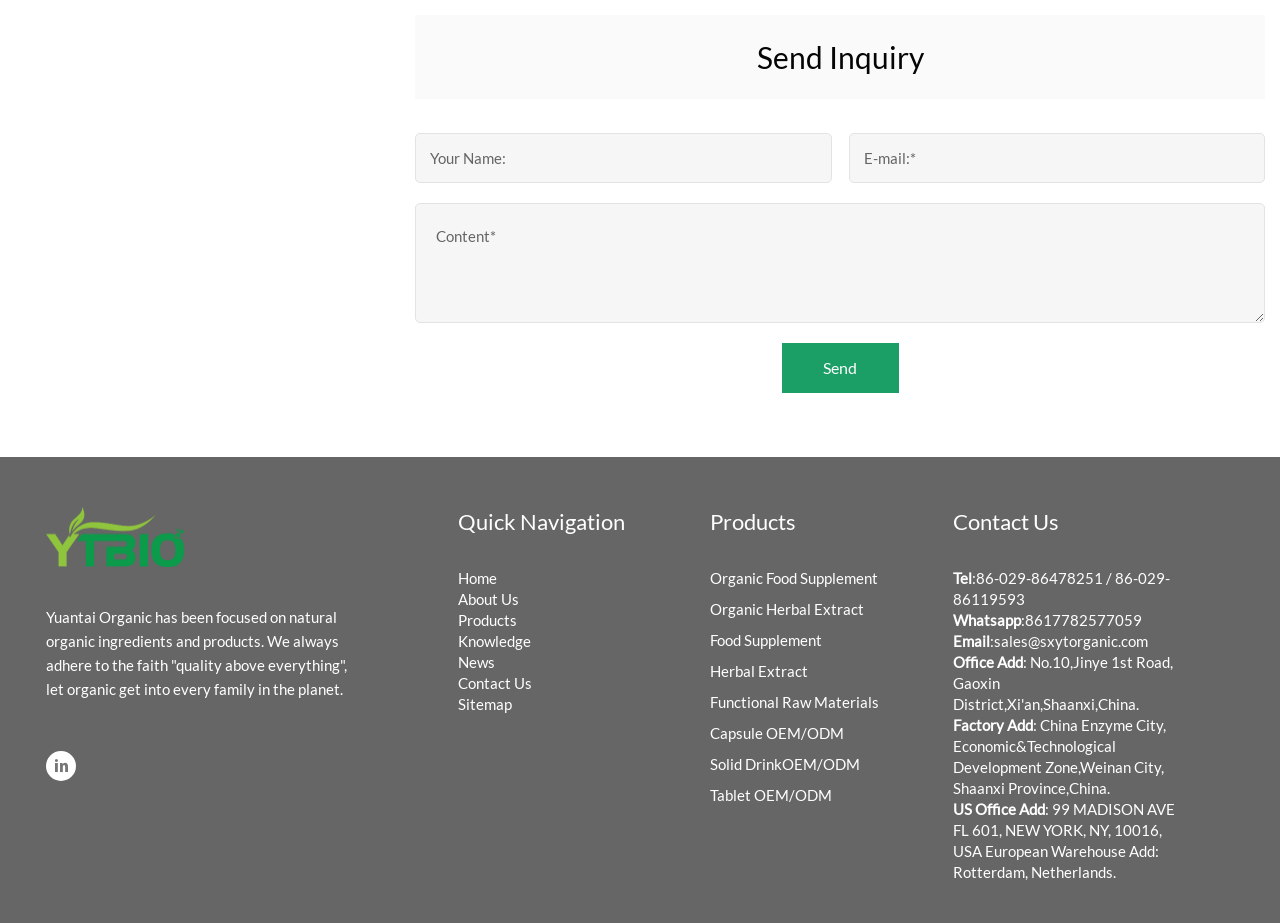Locate the bounding box coordinates of the clickable element to fulfill the following instruction: "Contact via Email". Provide the coordinates as four float numbers between 0 and 1 in the format [left, top, right, bottom].

[0.777, 0.684, 0.897, 0.704]